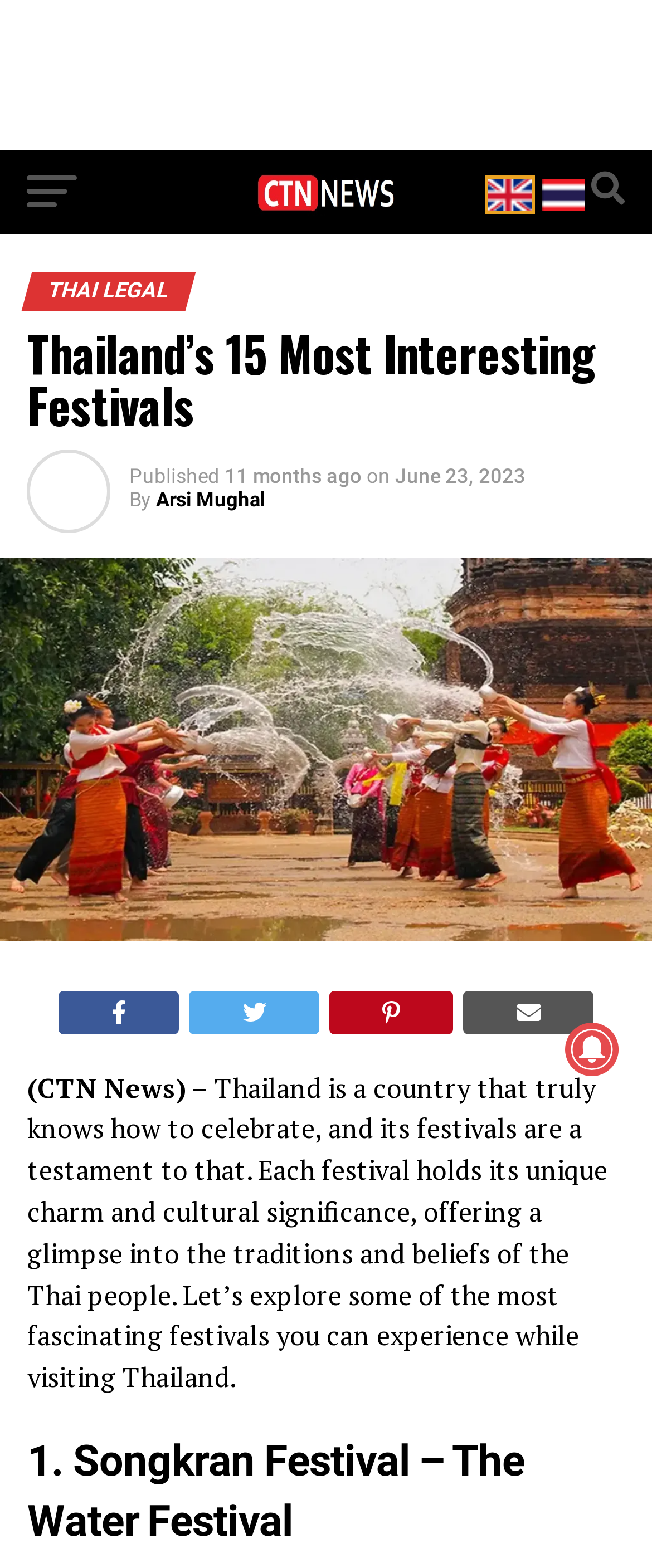Given the description title="Tweet This Post", predict the bounding box coordinates of the UI element. Ensure the coordinates are in the format (top-left x, top-left y, bottom-right x, bottom-right y) and all values are between 0 and 1.

[0.291, 0.632, 0.49, 0.659]